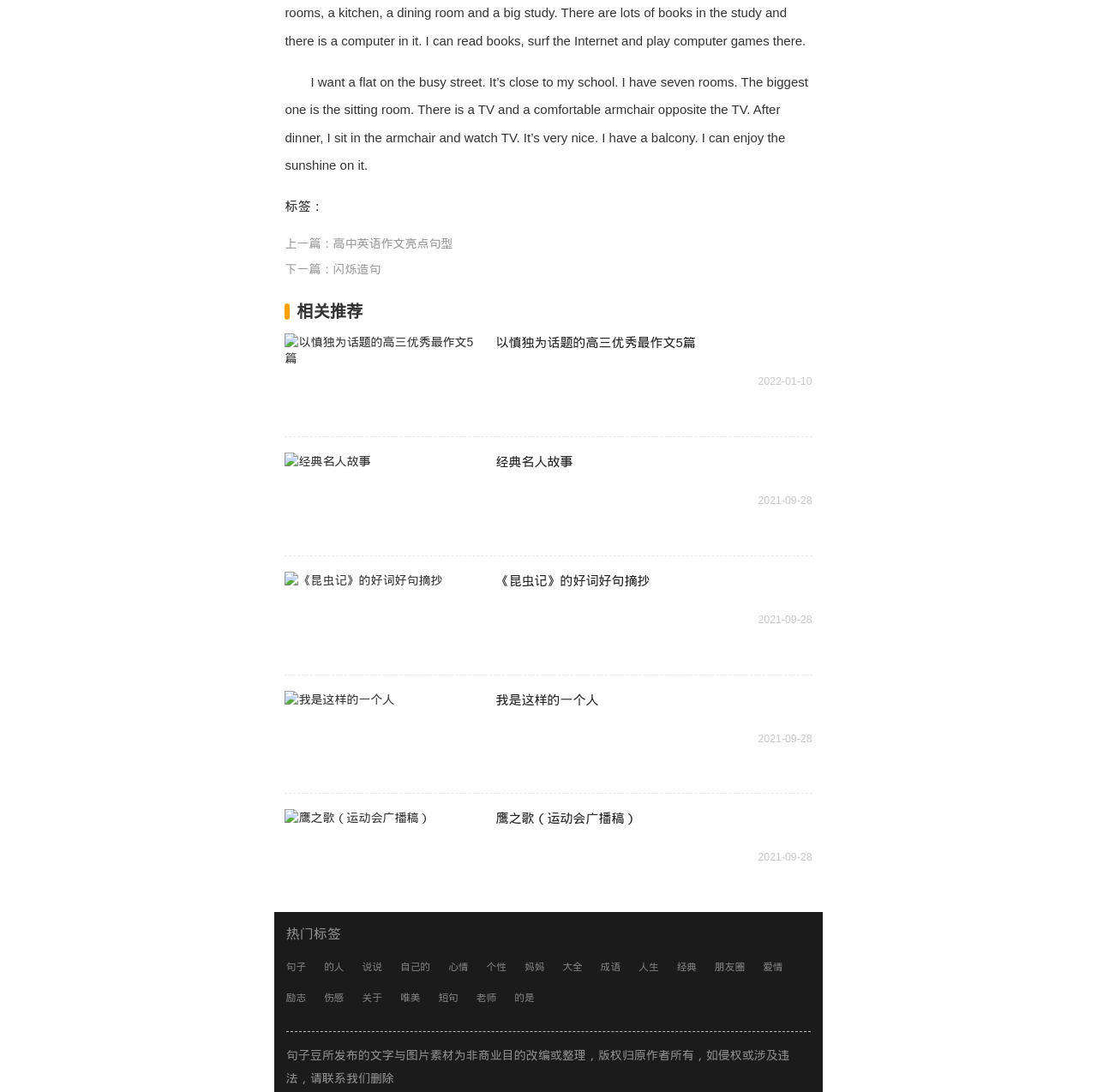Please locate the bounding box coordinates of the element that needs to be clicked to achieve the following instruction: "View the article about classic famous people stories". The coordinates should be four float numbers between 0 and 1, i.e., [left, top, right, bottom].

[0.26, 0.414, 0.338, 0.427]